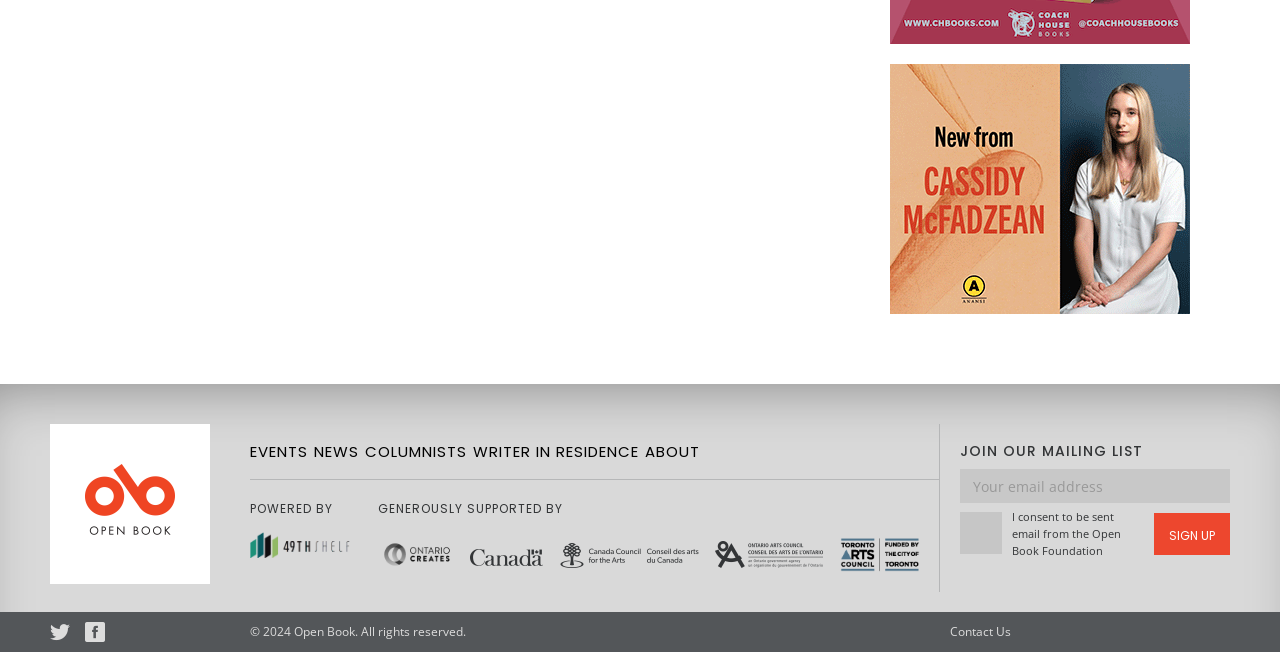Find the bounding box coordinates for the area you need to click to carry out the instruction: "Enter email address in the textbox". The coordinates should be four float numbers between 0 and 1, indicated as [left, top, right, bottom].

[0.75, 0.72, 0.961, 0.772]